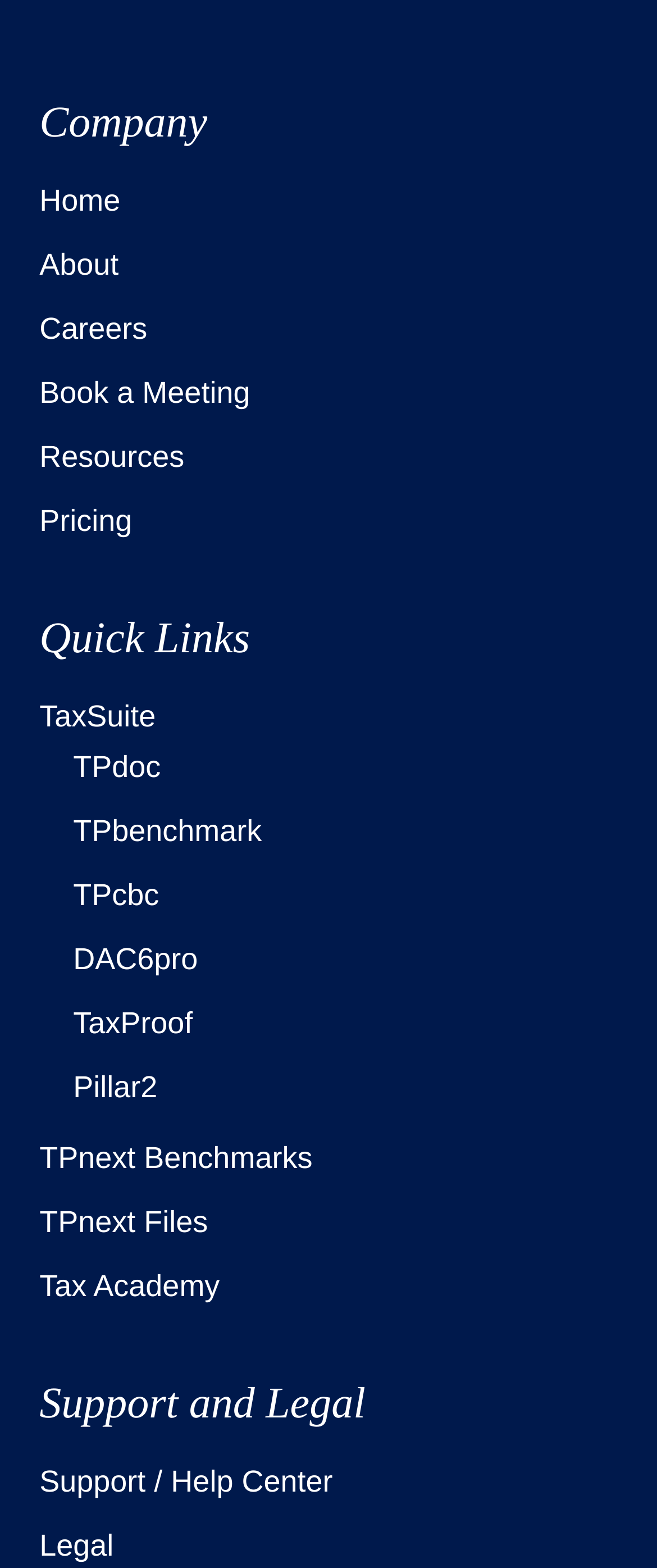Determine the bounding box coordinates of the clickable region to carry out the instruction: "support the HTA".

None